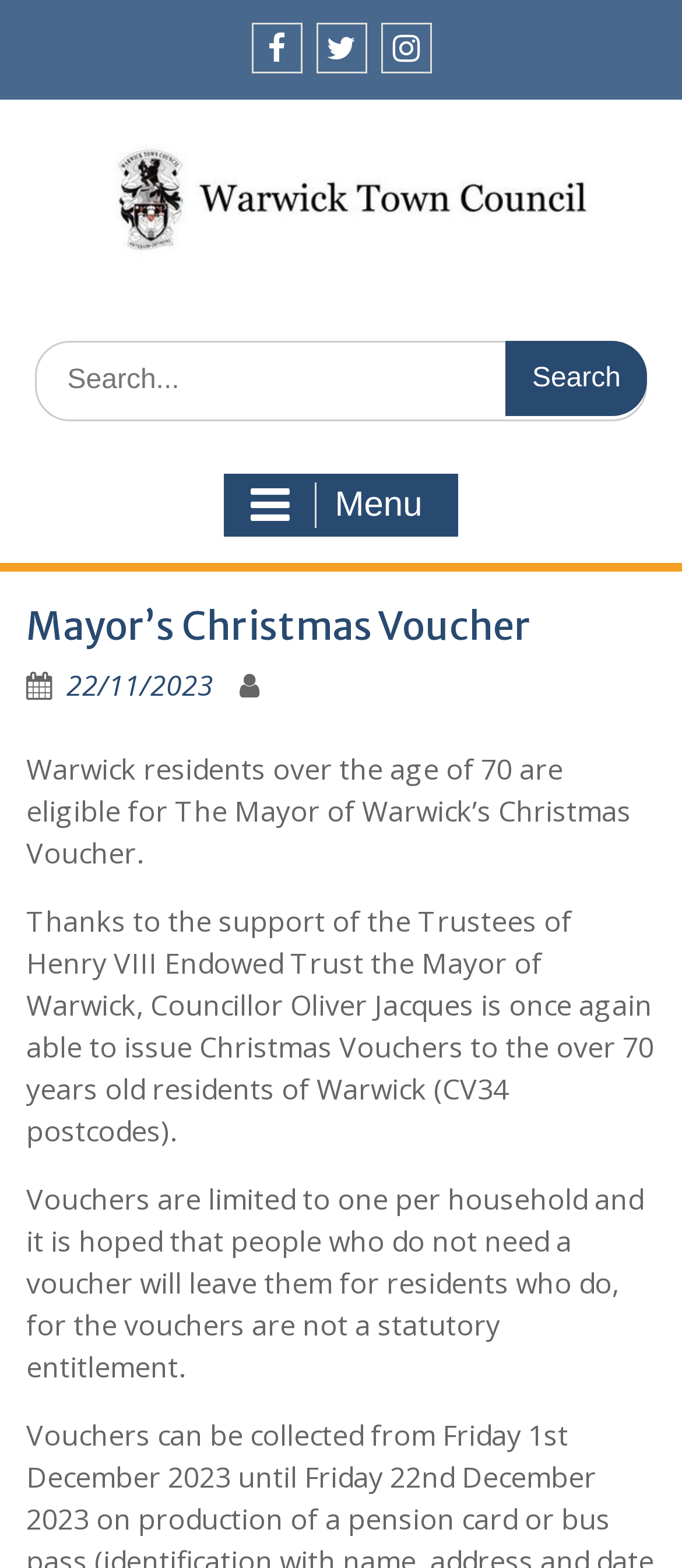Determine the webpage's heading and output its text content.

Mayor’s Christmas Voucher